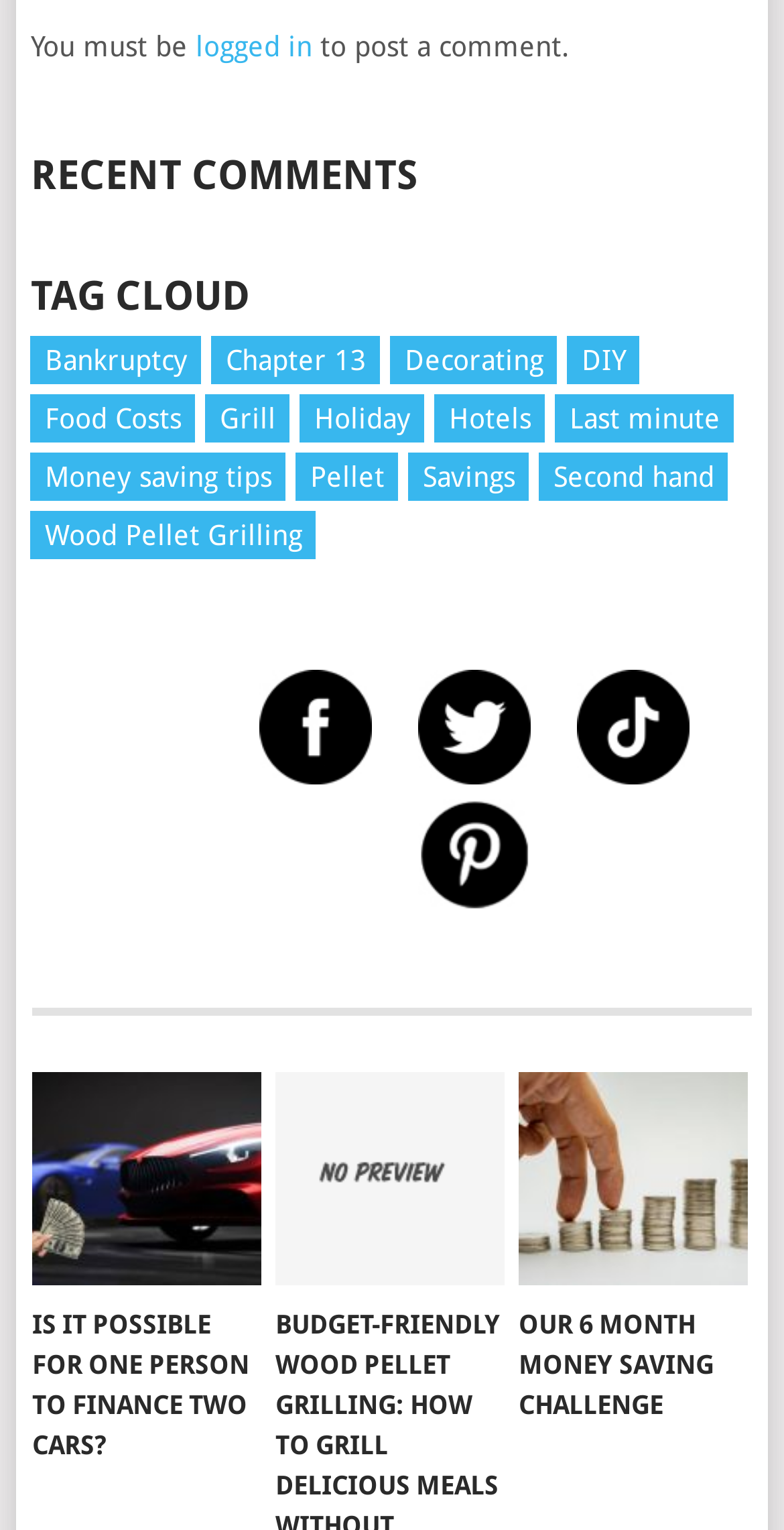How many items are in the 'DIY' category?
Respond to the question with a single word or phrase according to the image.

2